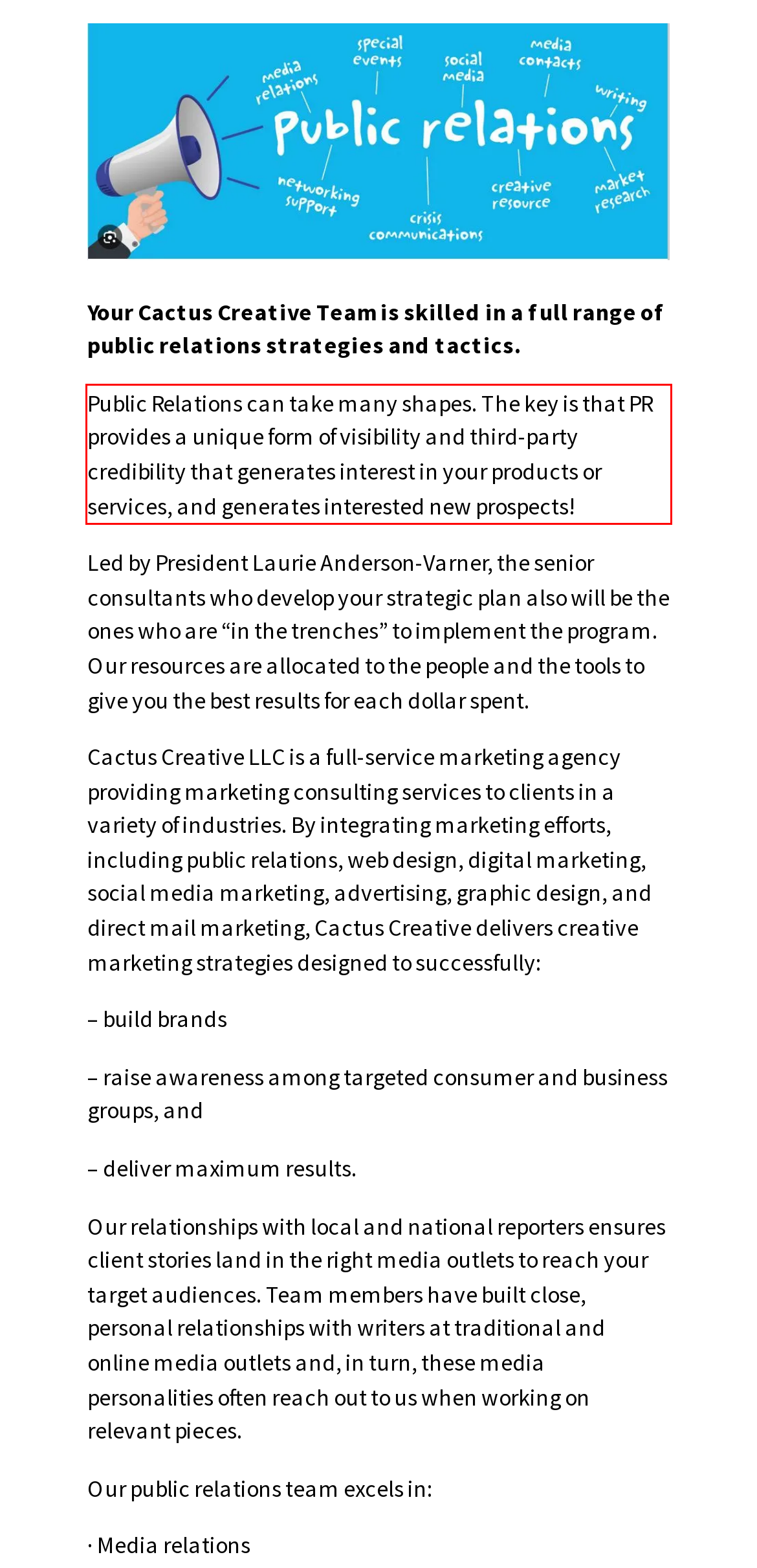View the screenshot of the webpage and identify the UI element surrounded by a red bounding box. Extract the text contained within this red bounding box.

Public Relations can take many shapes. The key is that PR provides a unique form of visibility and third-party credibility that generates interest in your products or services, and generates interested new prospects!